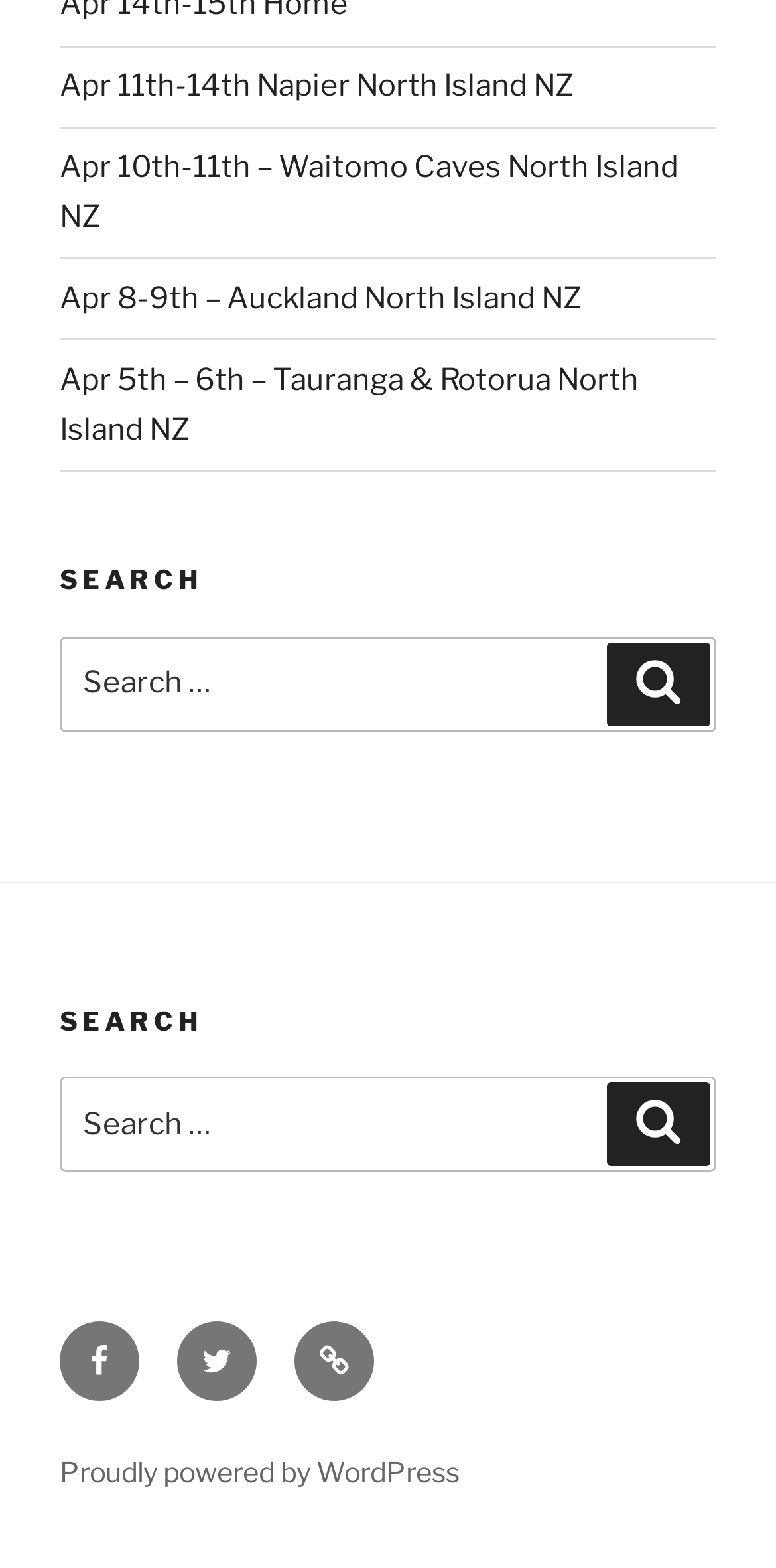Determine the bounding box coordinates of the element's region needed to click to follow the instruction: "Search for a keyword". Provide these coordinates as four float numbers between 0 and 1, formatted as [left, top, right, bottom].

[0.077, 0.406, 0.923, 0.467]